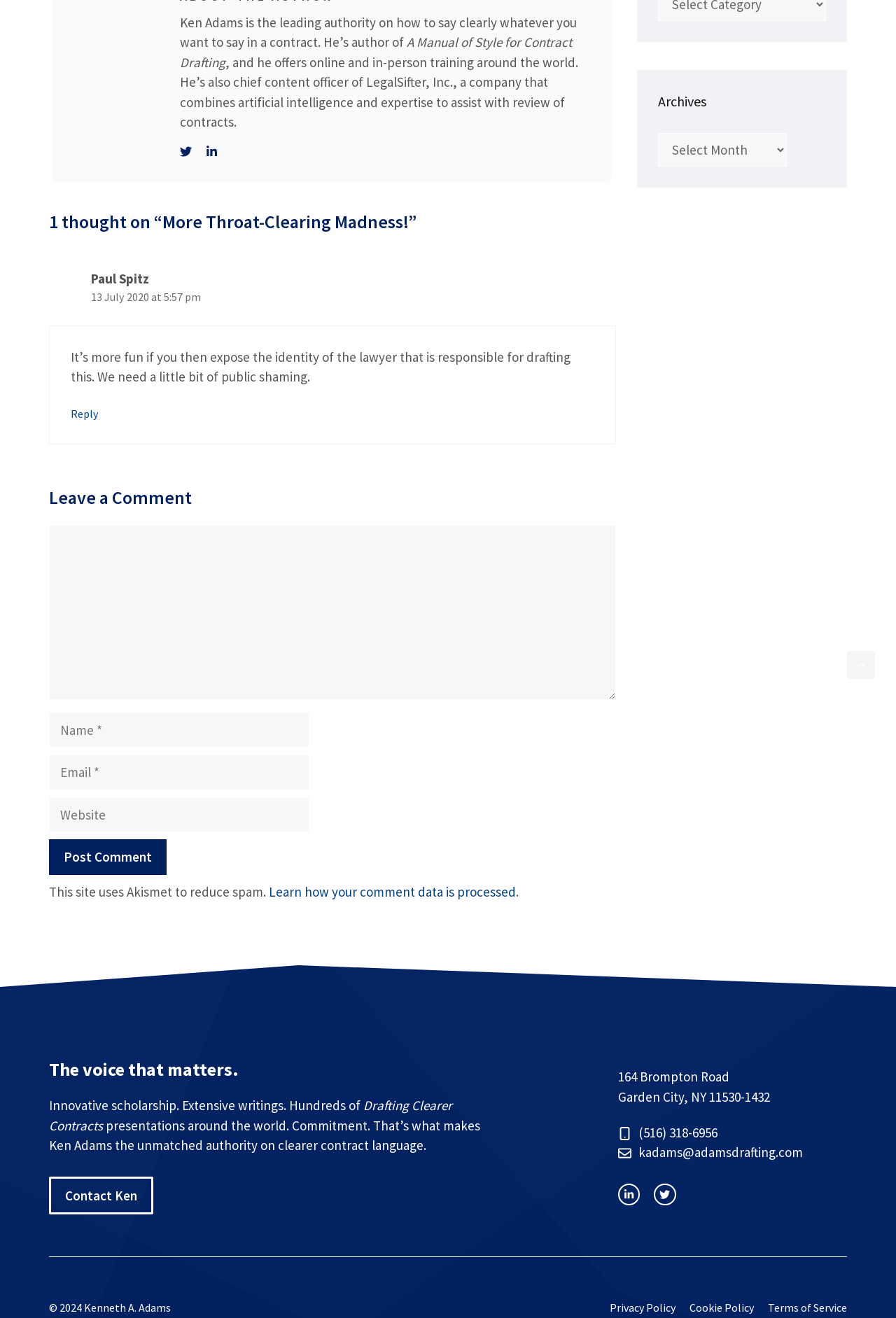What is the purpose of the textbox with the label 'Comment'?
Answer with a single word or short phrase according to what you see in the image.

To leave a comment